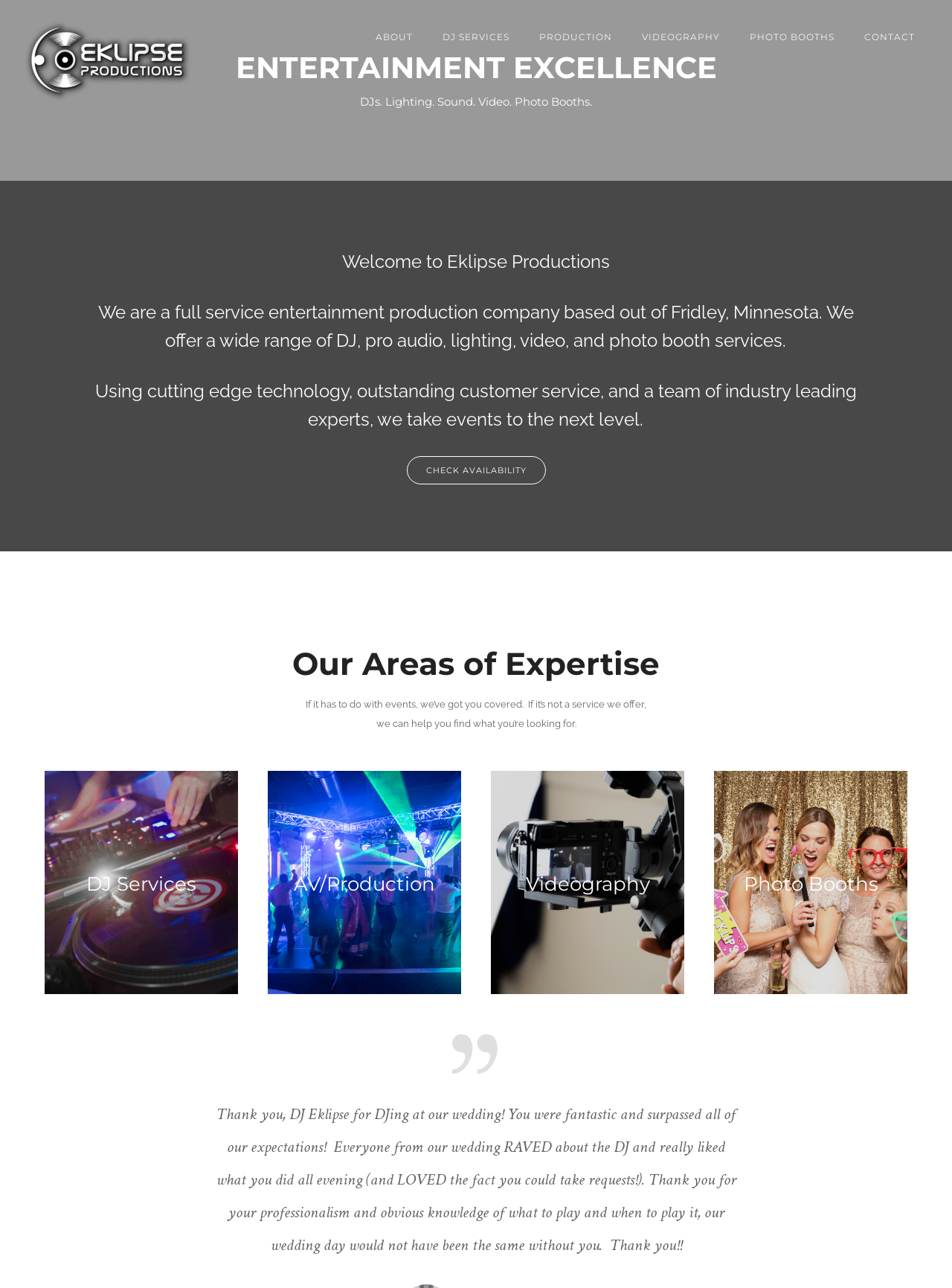Provide the bounding box for the UI element matching this description: "Photo Booths".

[0.772, 0.024, 0.892, 0.033]